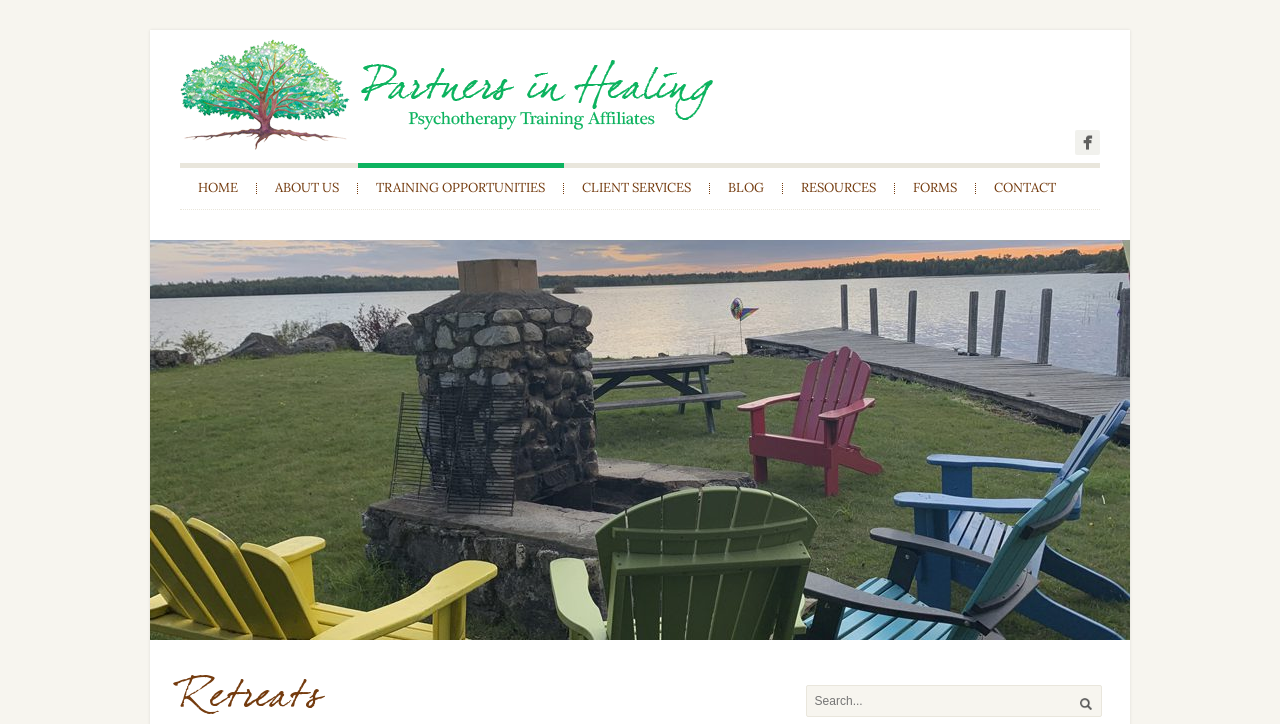Is there a Facebook link on the webpage?
Please provide a single word or phrase as the answer based on the screenshot.

Yes